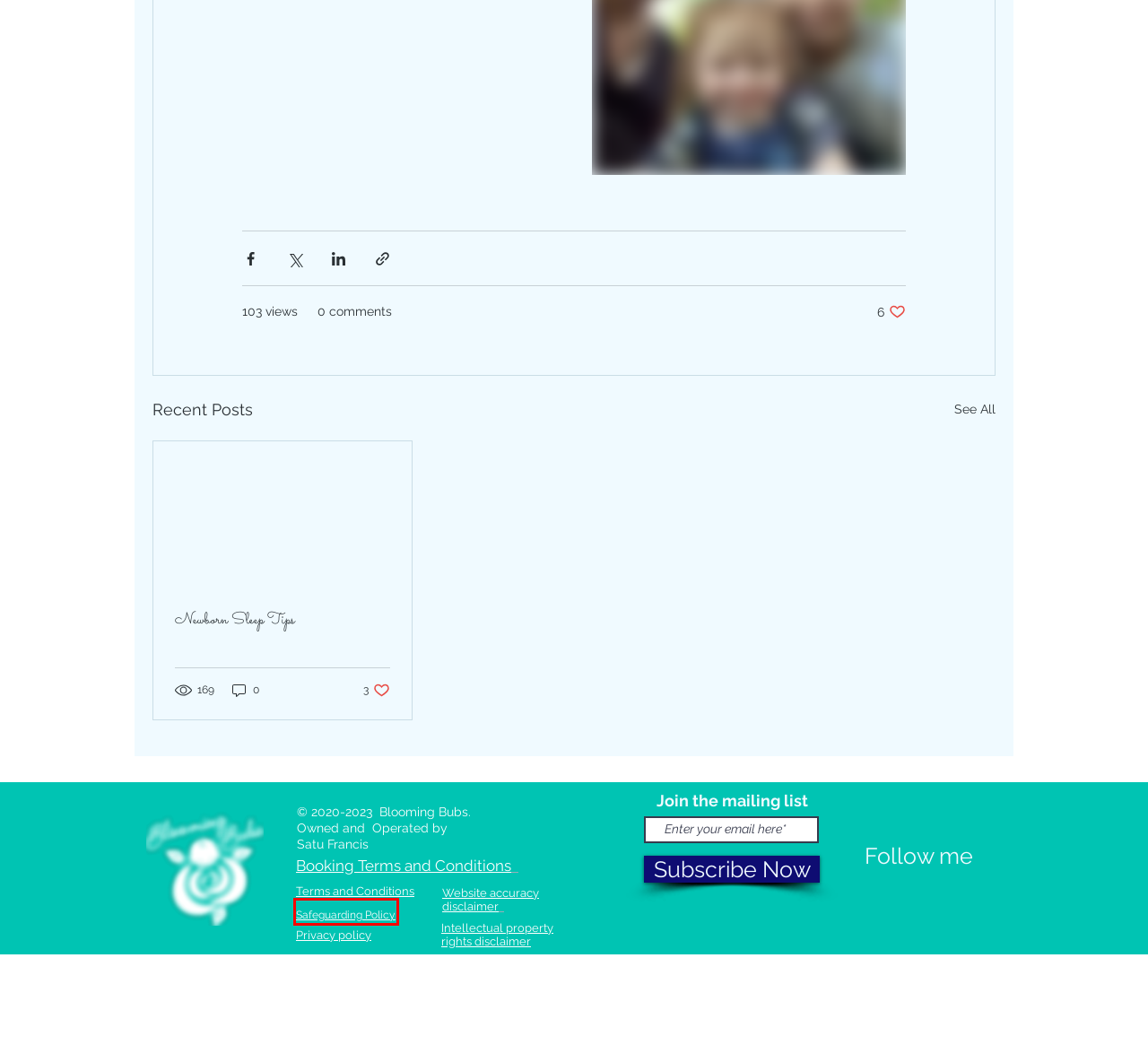Look at the screenshot of a webpage that includes a red bounding box around a UI element. Select the most appropriate webpage description that matches the page seen after clicking the highlighted element. Here are the candidates:
A. PRIVACY POLICY | Blooming Bubs
B. TERMS AND CONDITIONS | Blooming Bubs
C. Baby Classes | Blooming Bubs | Chislehurst
D. INTELLECTUAL PROPERTY RIGHTS DISCLAIMER | Blooming Bubs
E. Newborn Sleep Tips
F. BOOKING TERMS AND CONDITIONS | Blooming Bubs
G. WEBSITE ACCURACY DISCLAIMER | Blooming Bubs
H. Safeguarding Policy | Blooming Bubs

H